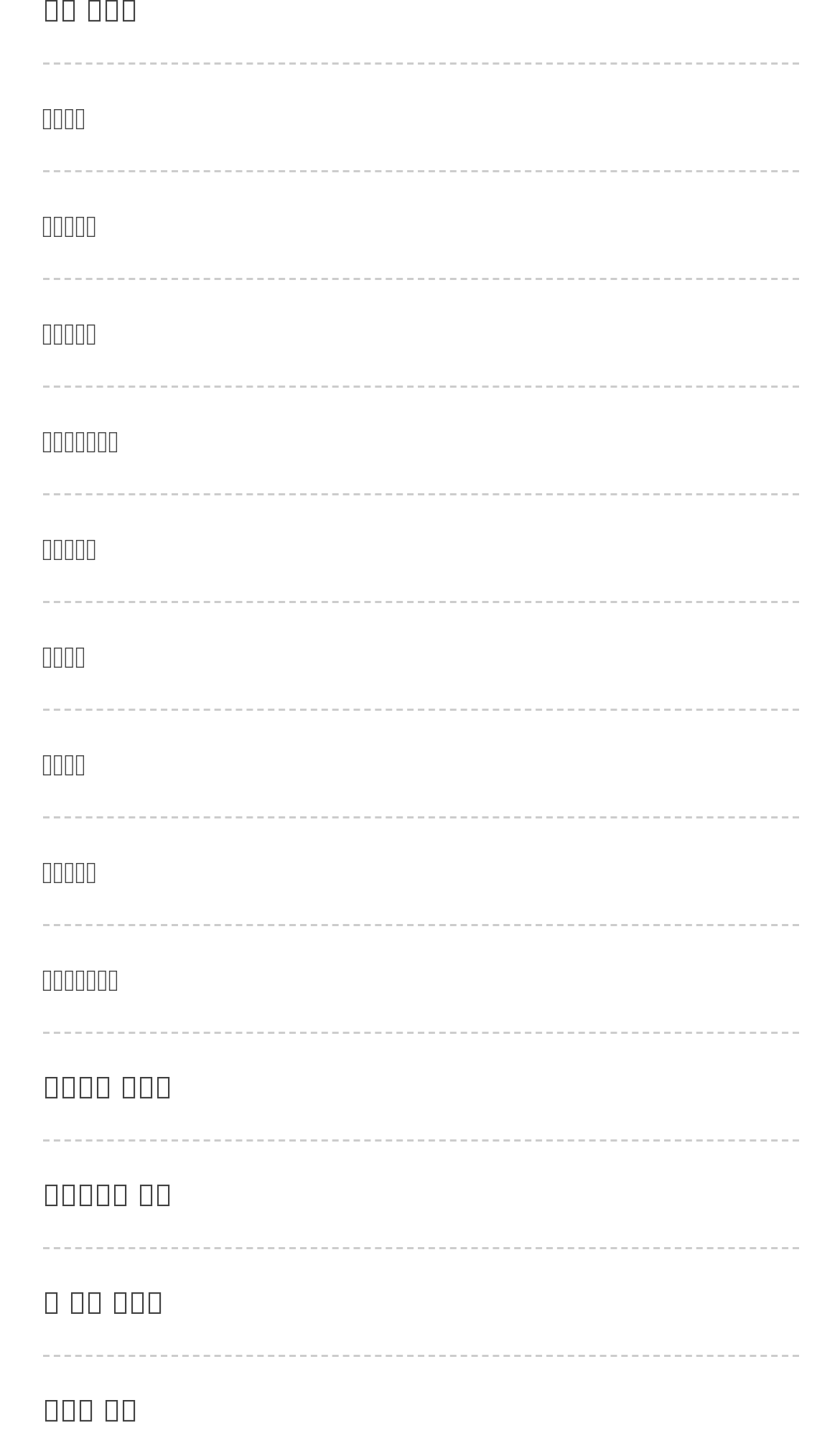Reply to the question with a brief word or phrase: Is there a link related to Singapore?

Yes